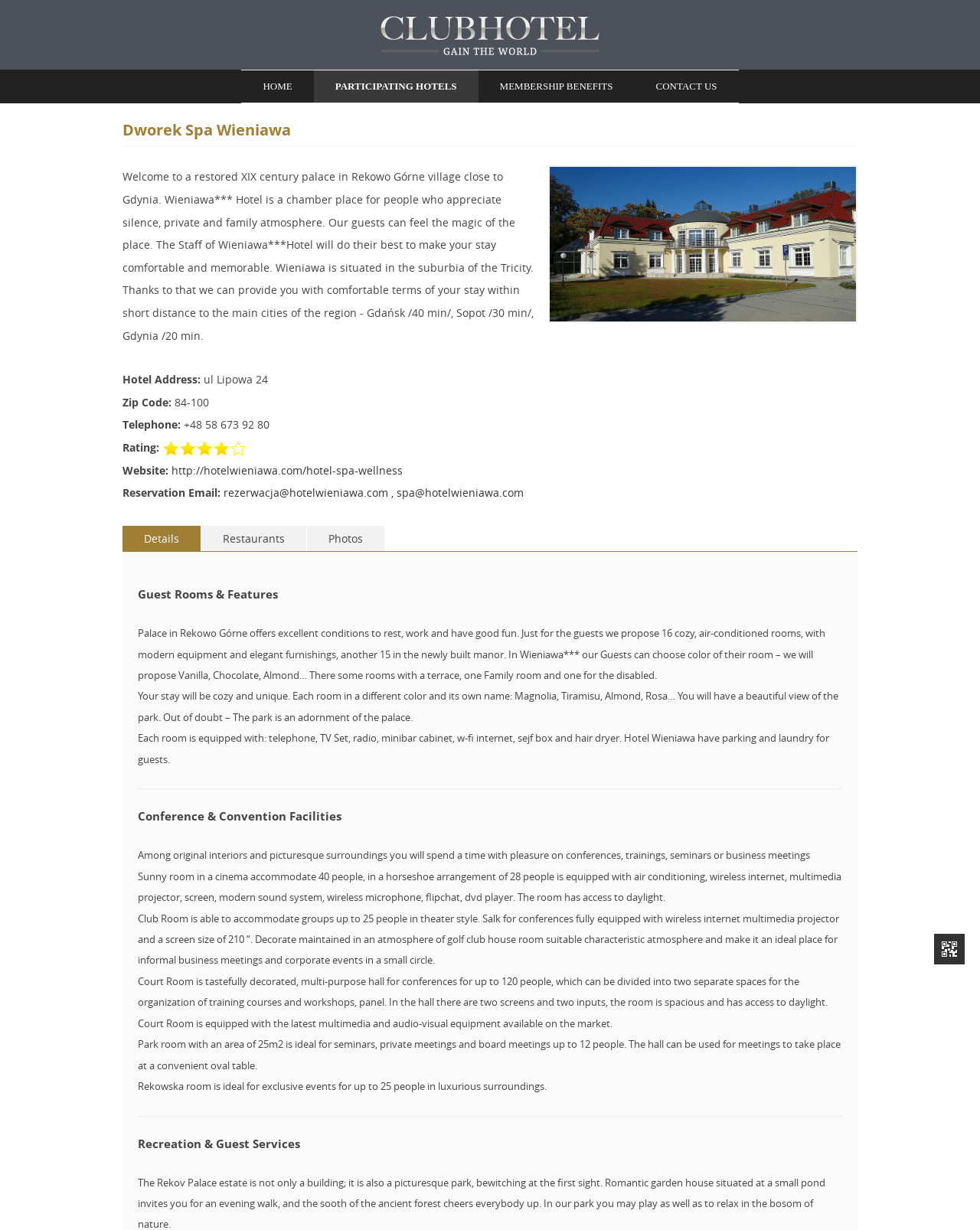Could you provide the bounding box coordinates for the portion of the screen to click to complete this instruction: "View the hotel address"?

[0.125, 0.305, 0.205, 0.317]